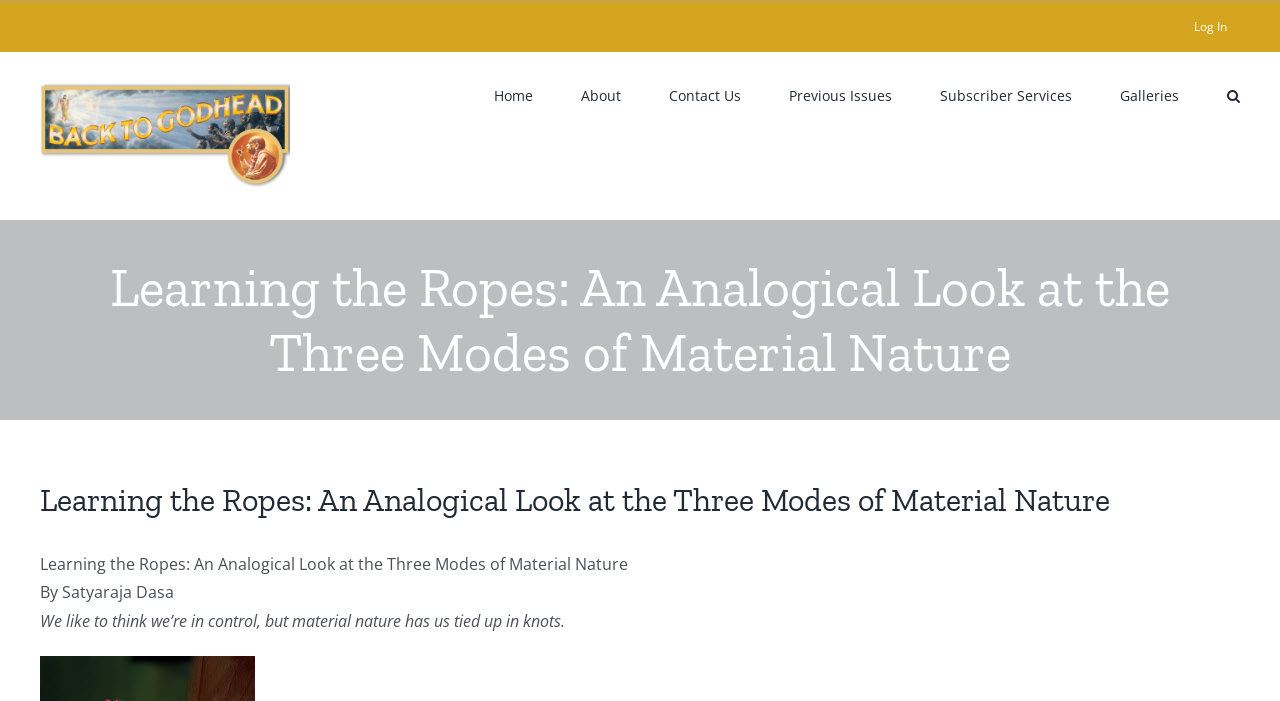Summarize the contents and layout of the webpage in detail.

The webpage is about an article titled "Learning the Ropes: An Analogical Look at the Three Modes of Material Nature" from the website "Back to Godhead". At the top left corner, there is a logo of "Back to Godhead" with a link to the homepage. Below the logo, there is a main heading that displays the title of the article. 

On the top right side, there is a secondary menu with a "Log In" link. Next to it, there is a main menu with several links, including "Home", "About", "Contact Us", "Previous Issues", "Subscriber Services", and "Galleries". The main menu is followed by a search button.

The article content starts below the main menu, with a subheading that repeats the title of the article. The author's name, "Satyaraja Dasa", is mentioned below the subheading. The article begins with a sentence that sets the tone for the discussion, "We like to think we’re in control, but material nature has us tied up in knots."